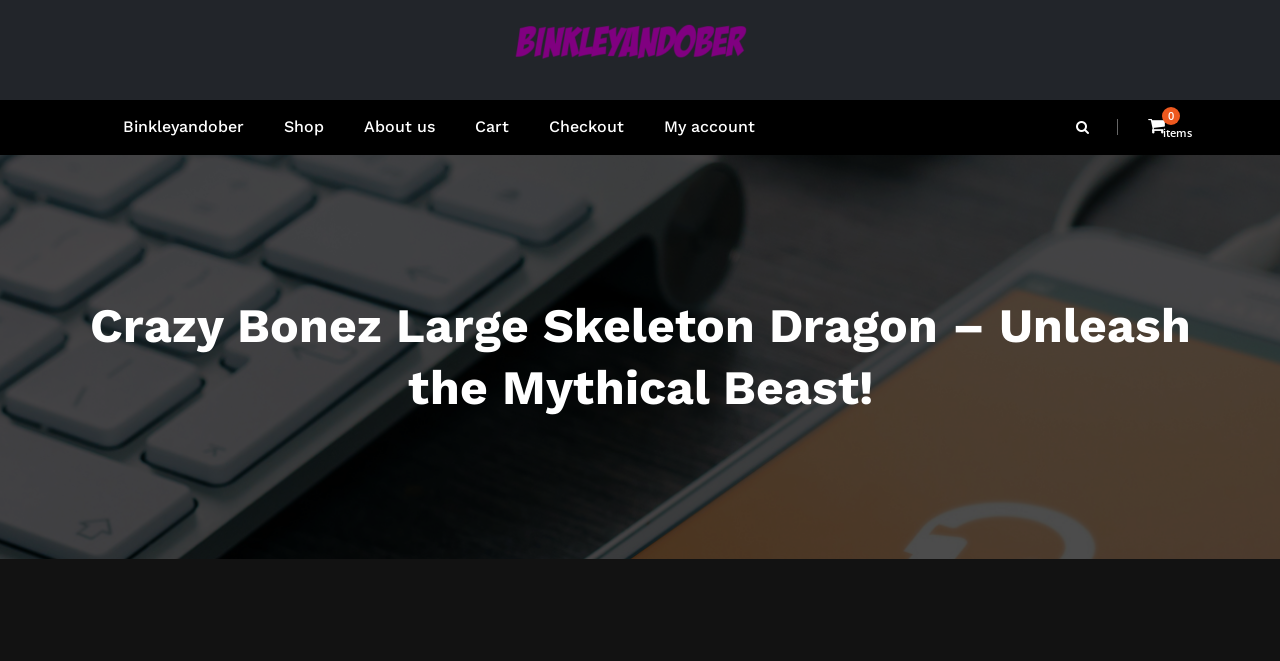Could you determine the bounding box coordinates of the clickable element to complete the instruction: "check my account"? Provide the coordinates as four float numbers between 0 and 1, i.e., [left, top, right, bottom].

[0.503, 0.151, 0.605, 0.234]